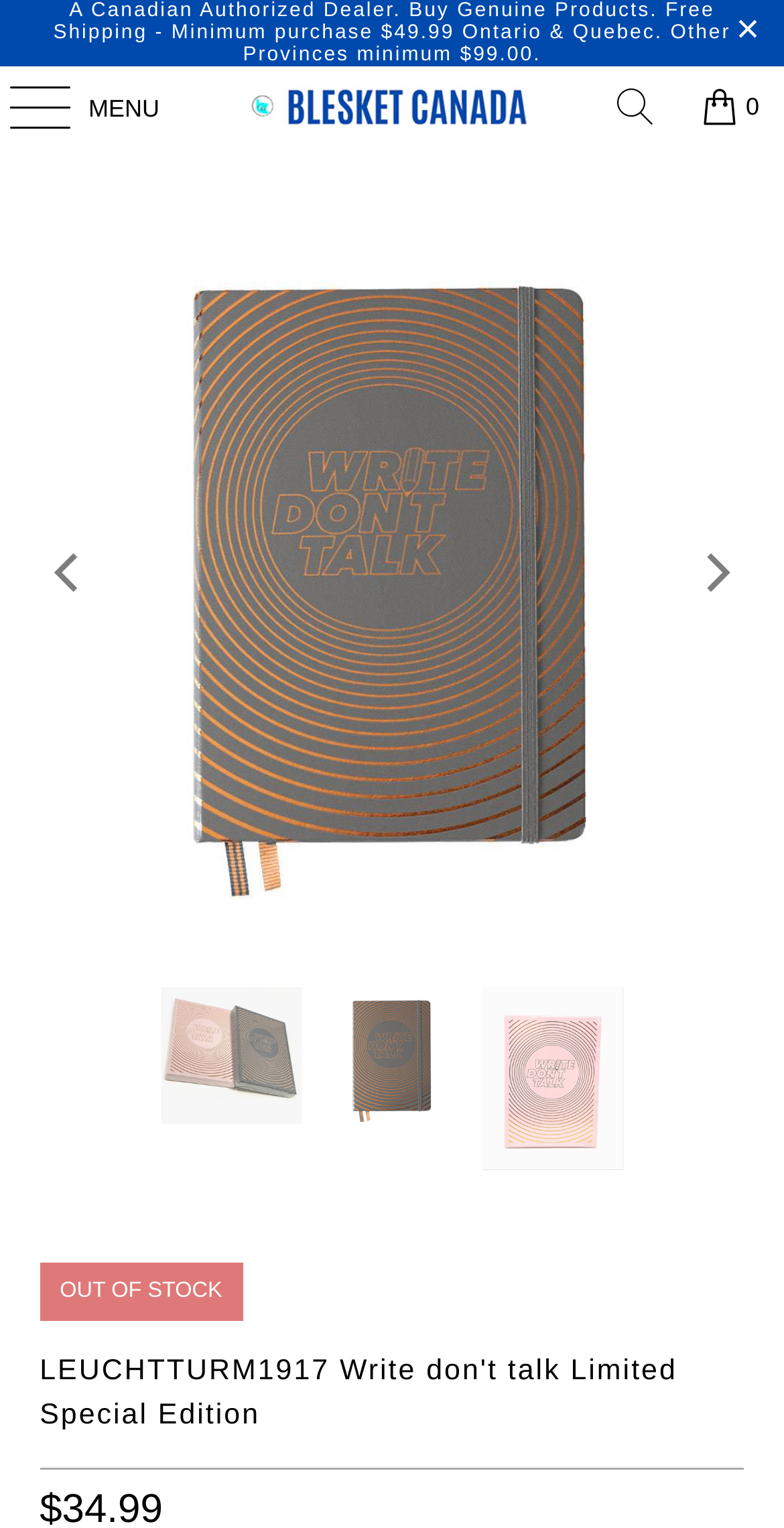Answer the question below in one word or phrase:
Is the product in stock?

No